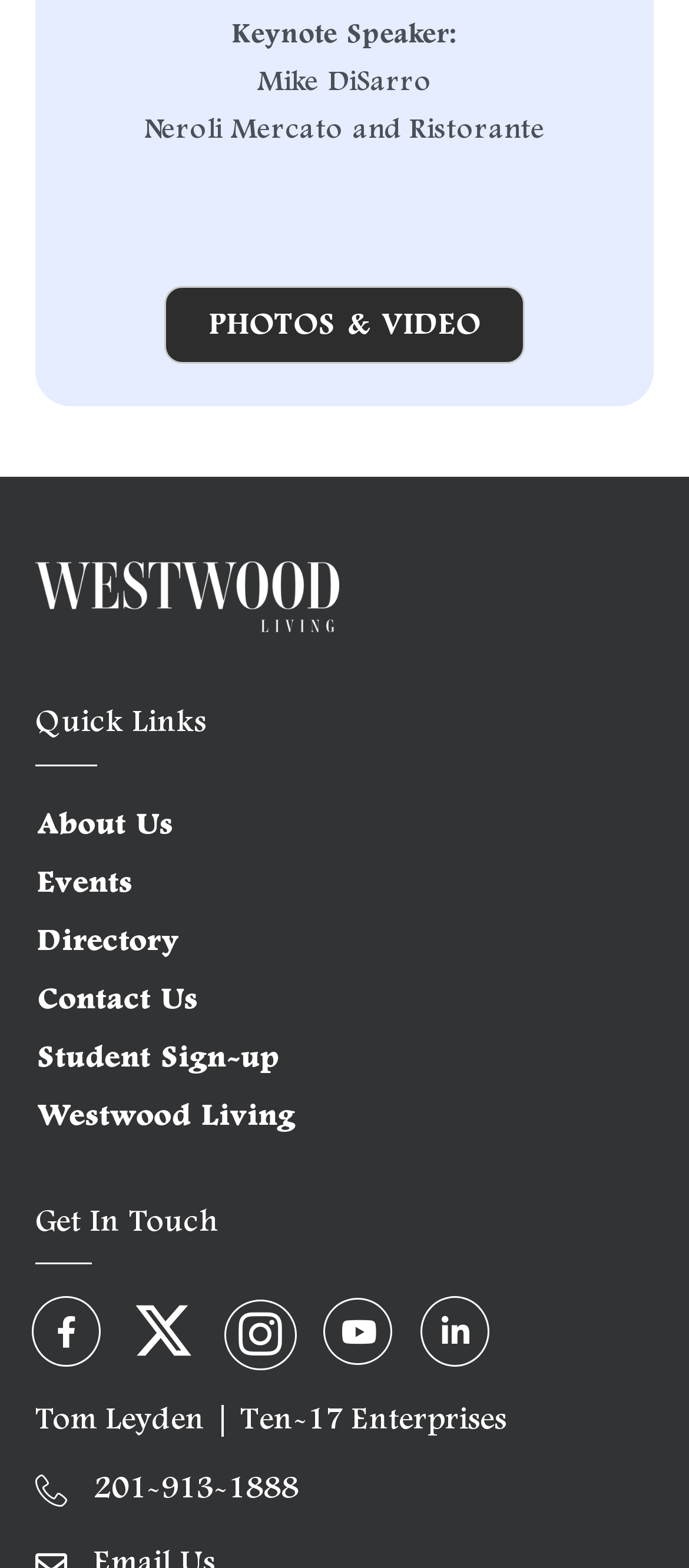Based on the image, give a detailed response to the question: How many social media buttons are there?

The webpage has four social media buttons, represented by icons, which are Facebook, Twitter, Instagram, and LinkedIn, respectively.